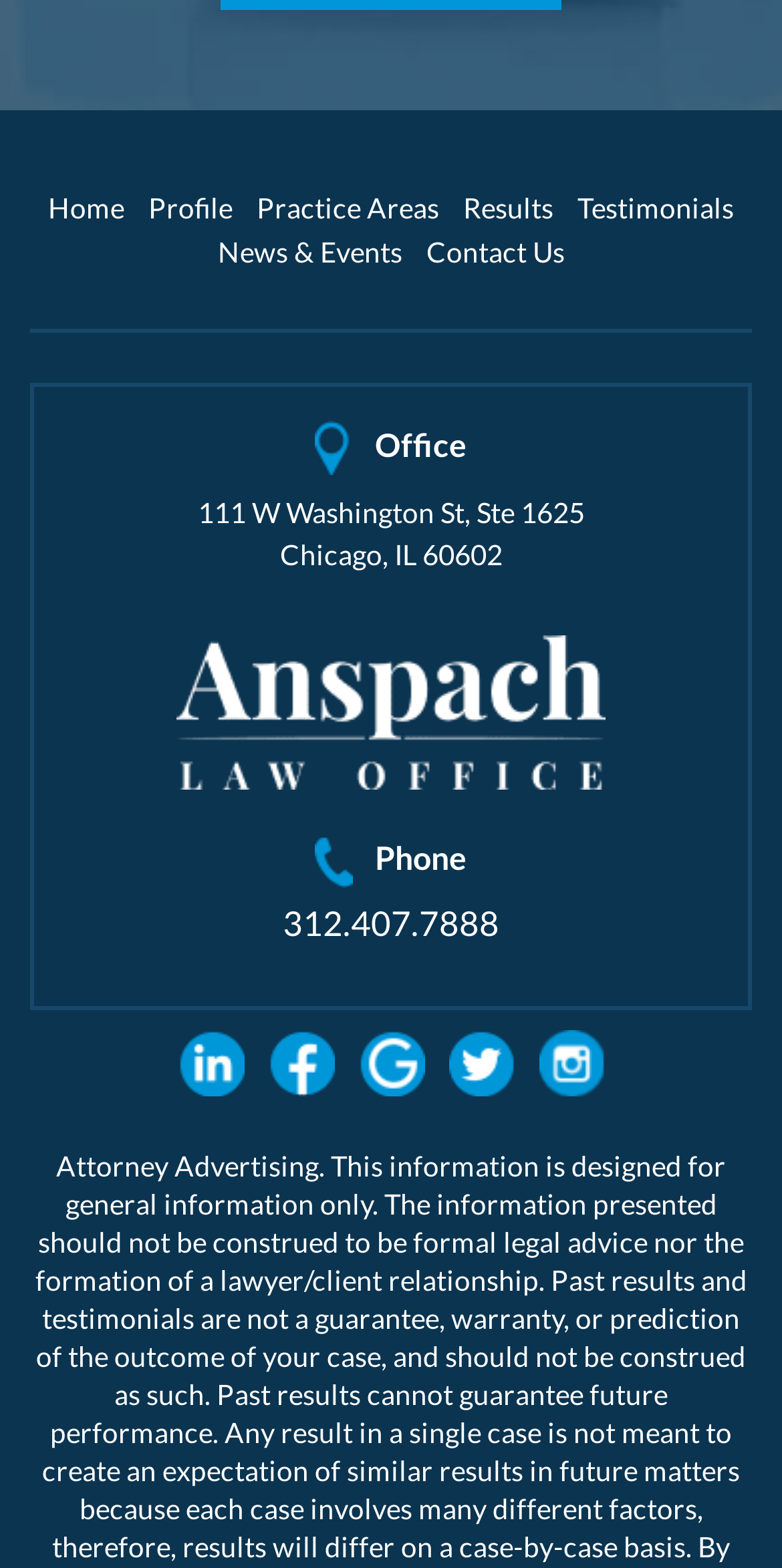Locate the bounding box coordinates of the element that needs to be clicked to carry out the instruction: "view practice areas". The coordinates should be given as four float numbers ranging from 0 to 1, i.e., [left, top, right, bottom].

[0.328, 0.122, 0.562, 0.143]